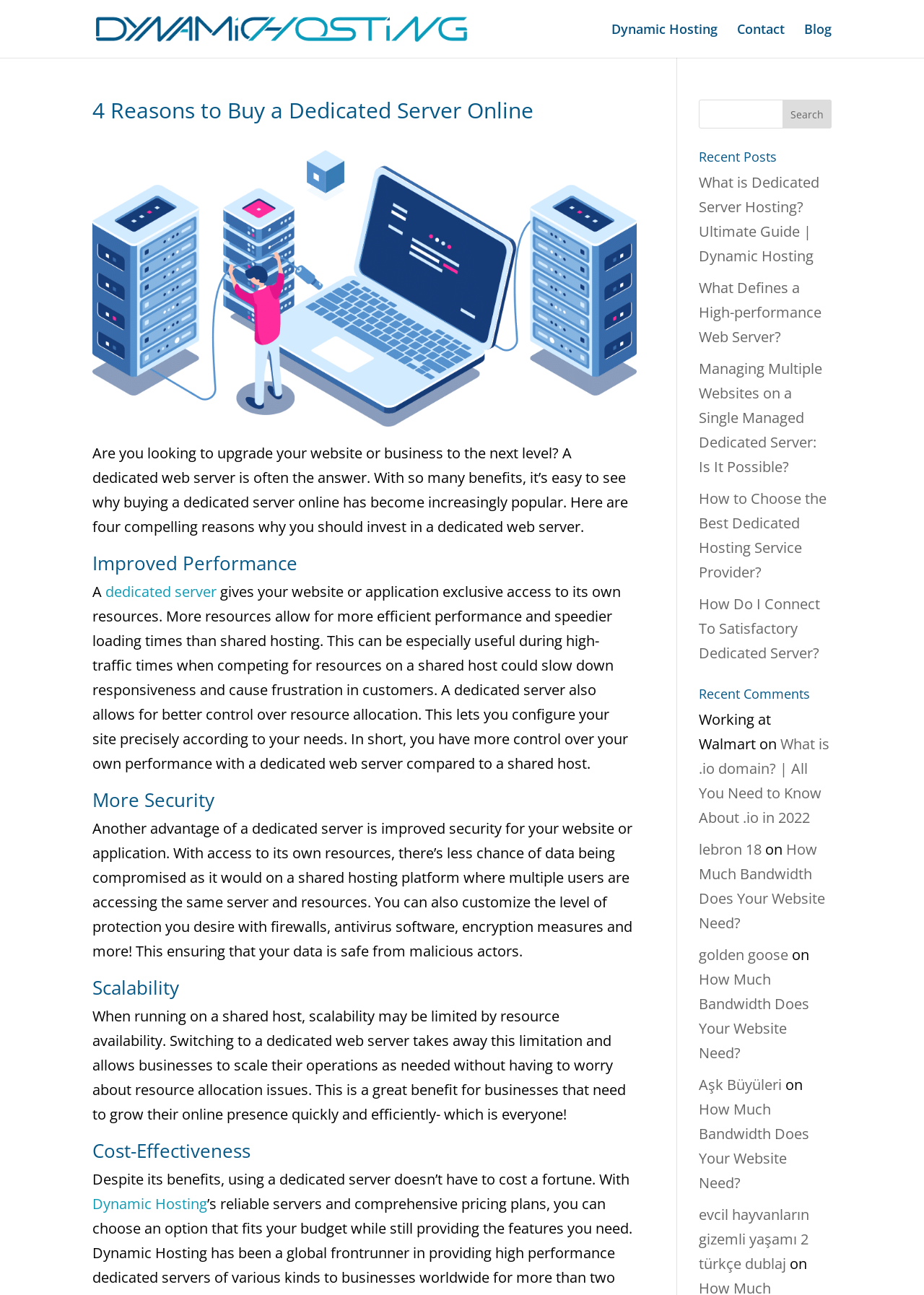Indicate the bounding box coordinates of the clickable region to achieve the following instruction: "Search for something."

[0.847, 0.077, 0.9, 0.099]